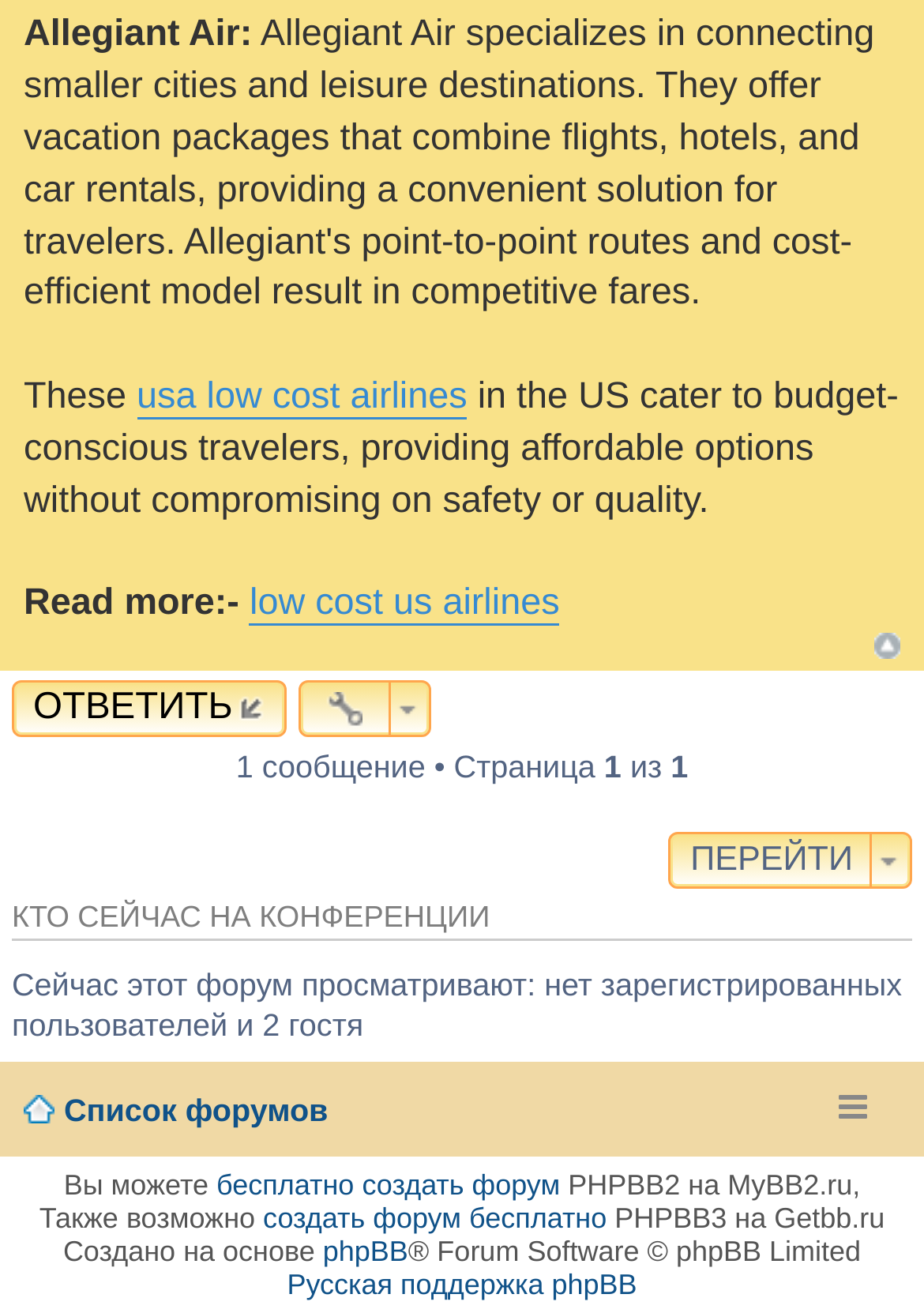Using the elements shown in the image, answer the question comprehensively: What is the purpose of the webpage?

The purpose of the webpage can be inferred from the various links and text on the page, including 'бесплатно создать форум' which translates to 'create a forum for free' in English, indicating that the webpage is providing information and resources for creating a forum.